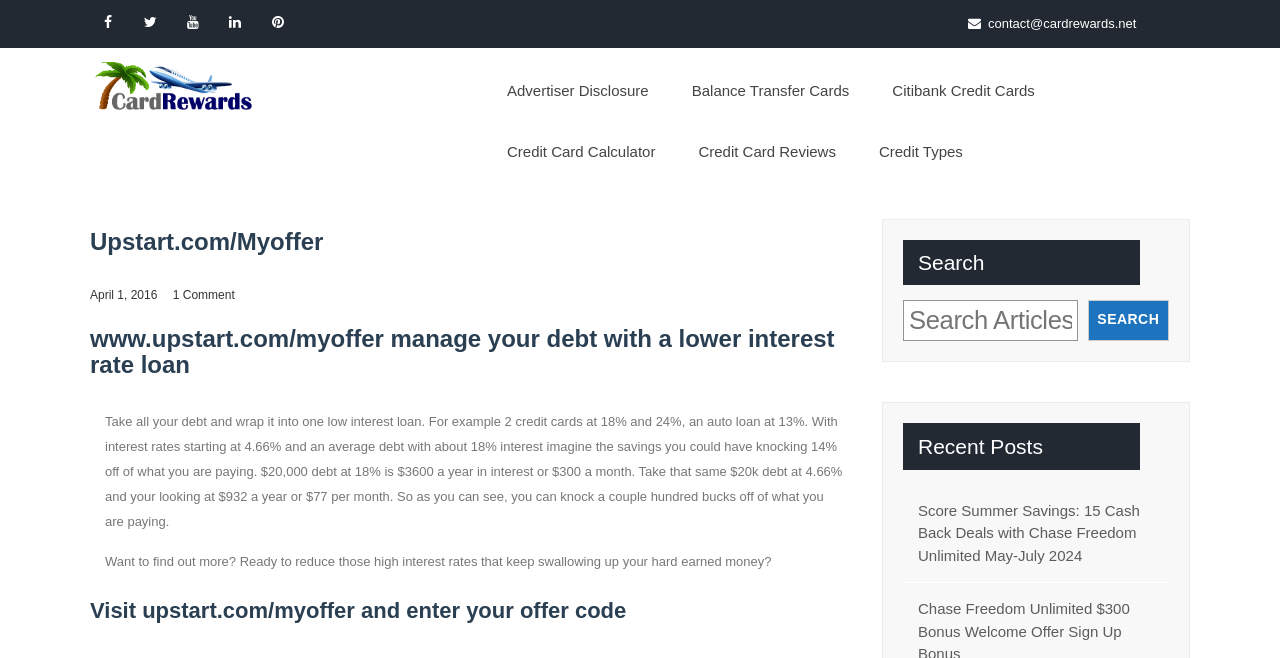What is the purpose of the search box?
Answer the question with a single word or phrase by looking at the picture.

Search the website